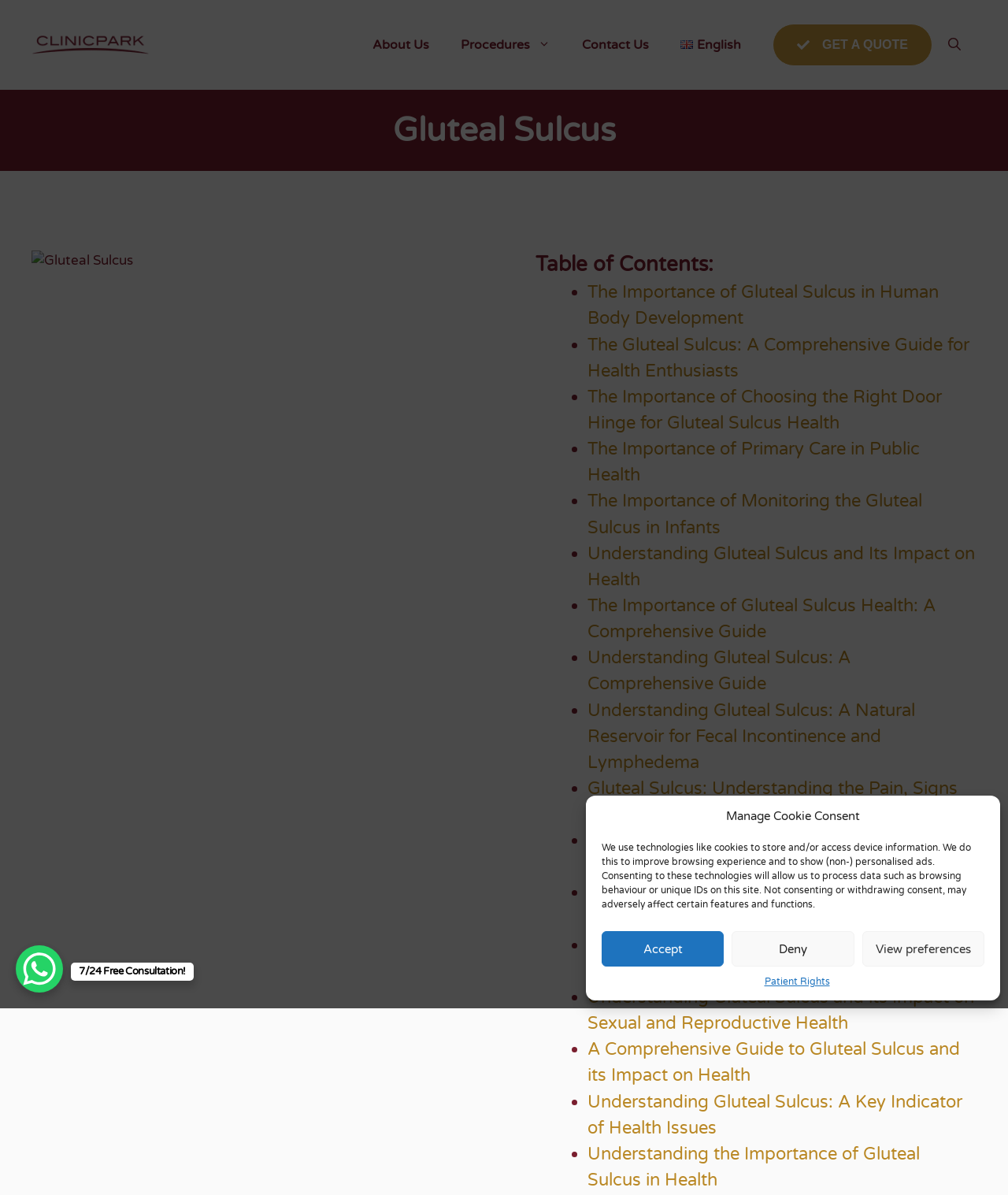Please provide a comprehensive response to the question based on the details in the image: What is the purpose of the dialog at the top of the webpage?

I looked at the dialog at the top of the webpage and found that it is for managing cookie consent, with options to accept, deny, or view preferences.